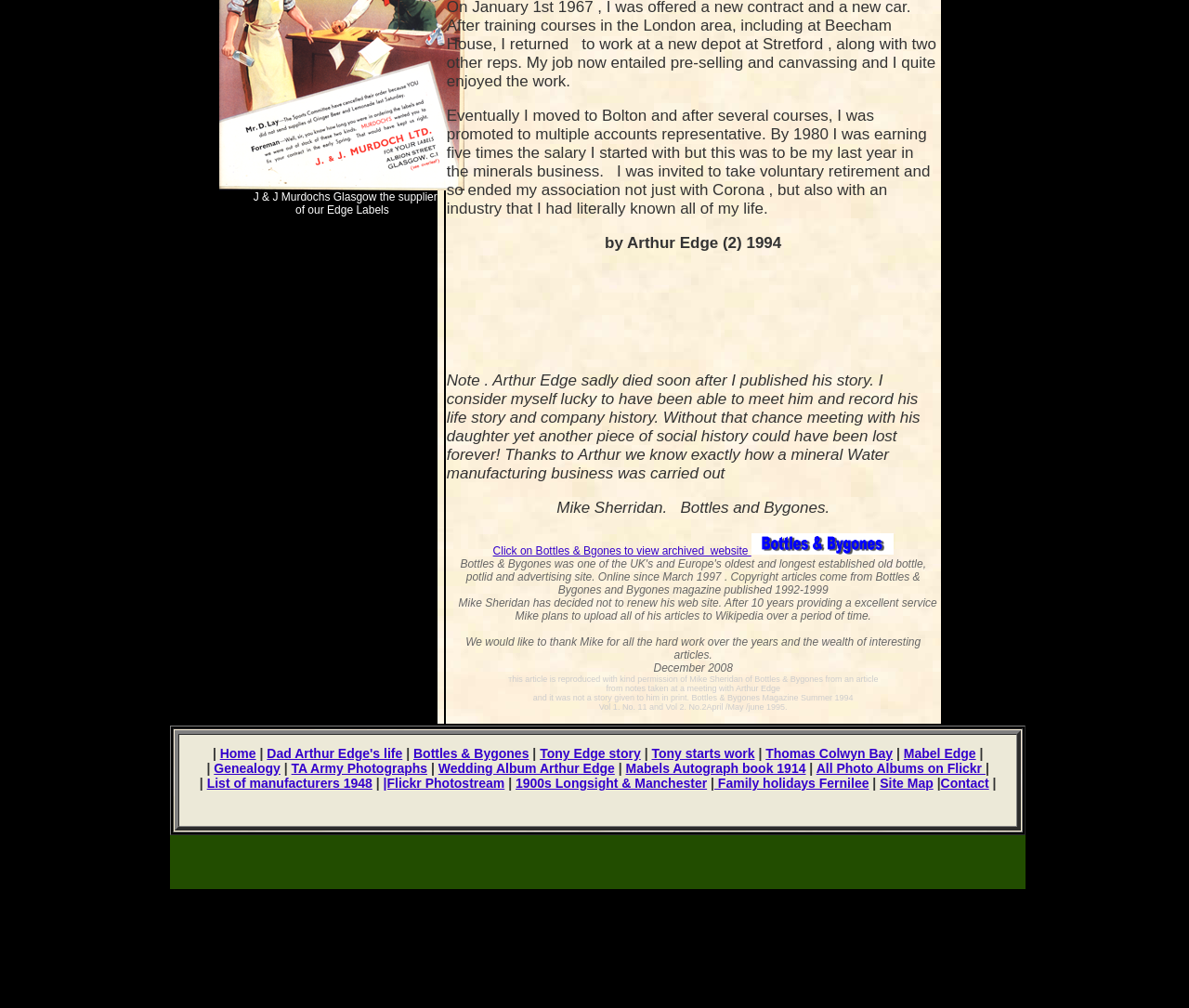Can you find the bounding box coordinates for the element that needs to be clicked to execute this instruction: "Search for car accident help"? The coordinates should be given as four float numbers between 0 and 1, i.e., [left, top, right, bottom].

None